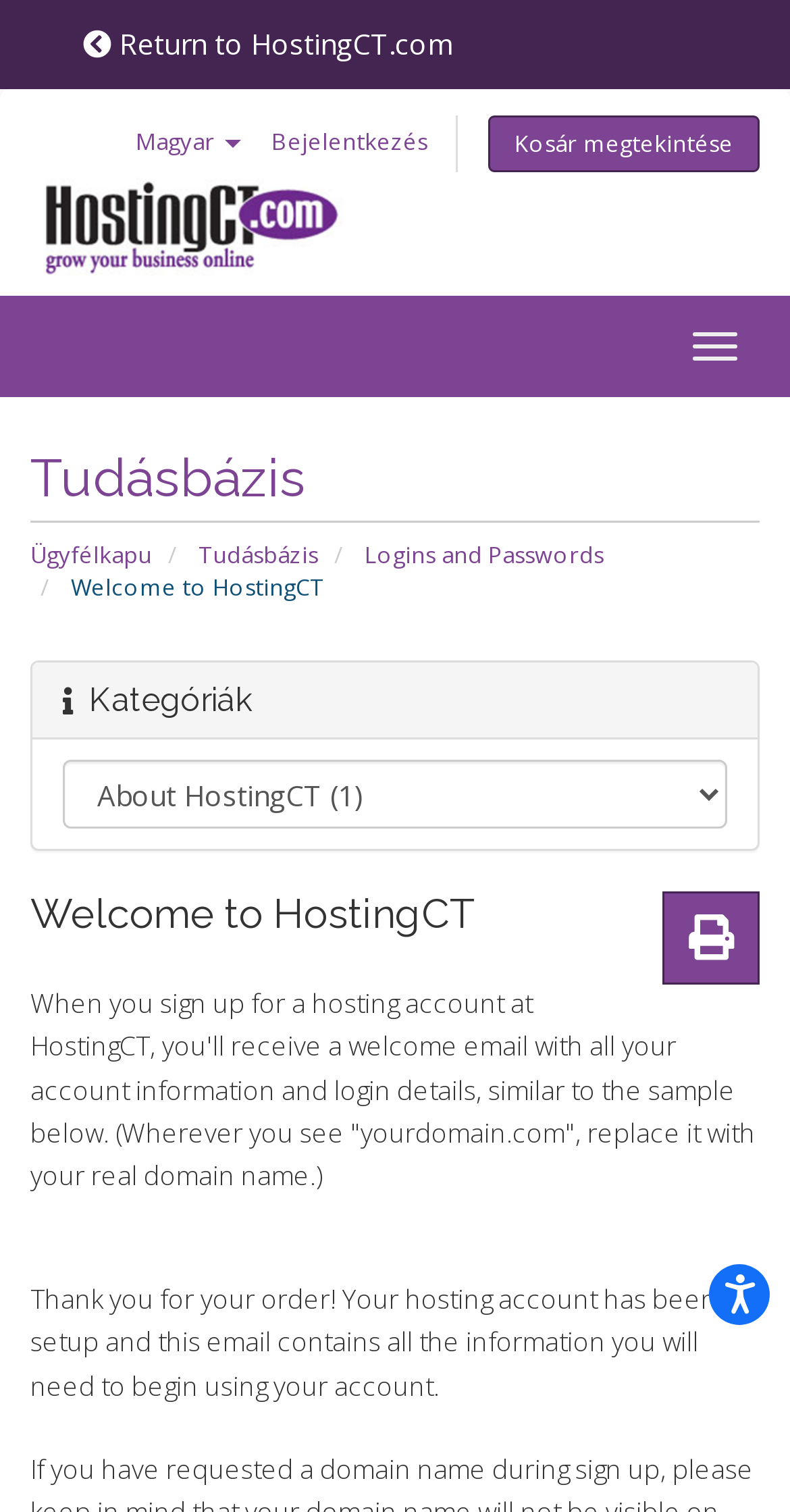Provide a thorough description of this webpage.

The webpage is a knowledge base page for Hosting Connecticut, LLC. At the top left, there is a link to skip to the content. On the top right, there is a button to open accessibility options, accompanied by an image. Below this, there are several links, including one to return to HostingCT.com, and language options such as Magyar. 

Further down, there is a link to Hosting Connecticut, LLC, accompanied by an image of the company's logo. On the top center, there is a button to switch to navigation. 

The main content of the page is divided into sections. The first section is headed by "Tudásbázis" and contains links to various topics, including Ügyfélkapu, Tudásbázis, and Logins and Passwords. Below this, there is a static text "Welcome to HostingCT". 

The next section is headed by "Kategóriák" and contains a combobox. On the right side of this section, there is a link with an icon. 

The main content of the page is a tutorial or guide, headed by "Welcome to HostingCT". The text explains that when you sign up for a hosting account, you'll receive a welcome email with all your account information and login details. The text provides an example of what this email might look like.